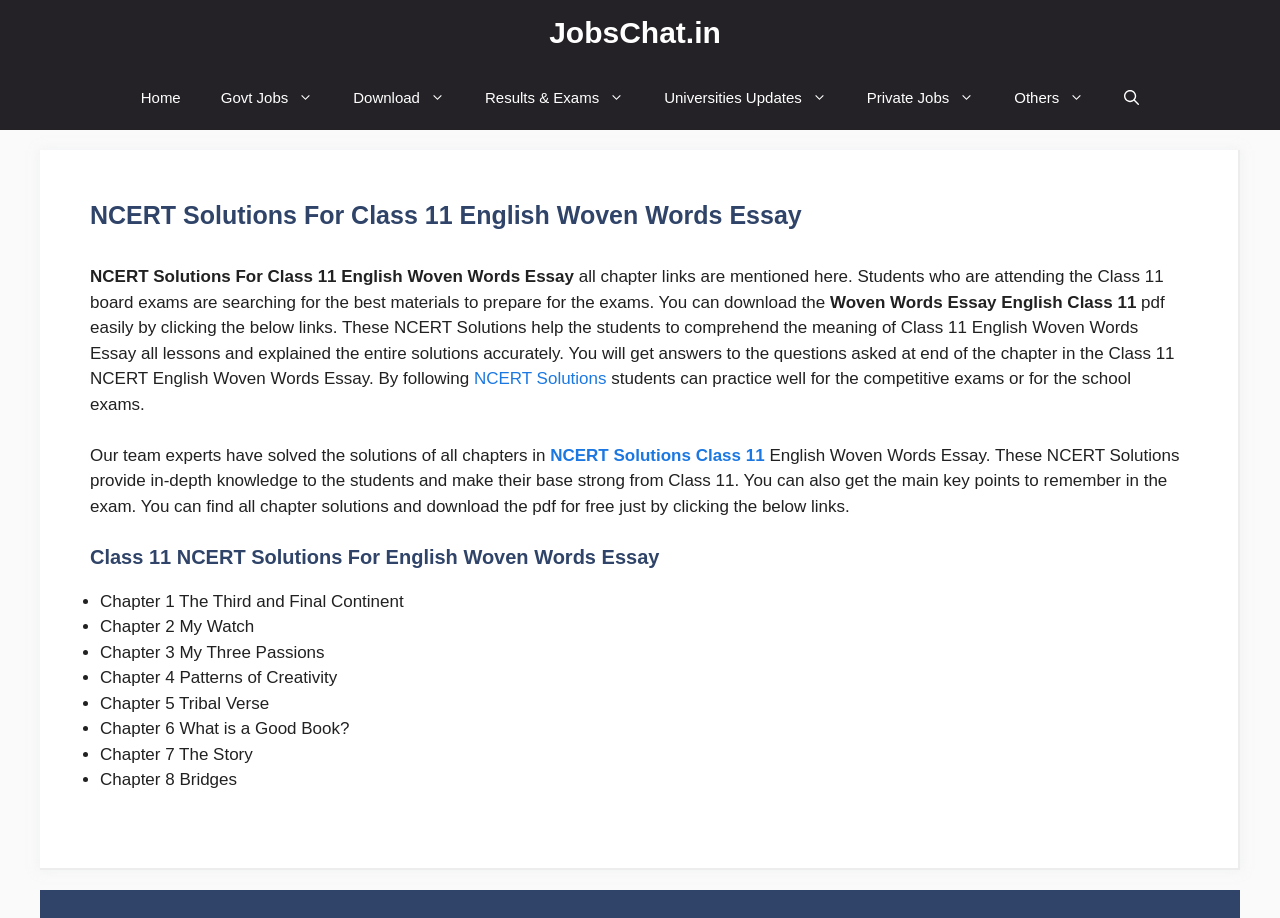Please locate the bounding box coordinates of the element that should be clicked to complete the given instruction: "Click on the 'Download' link".

[0.26, 0.071, 0.363, 0.142]